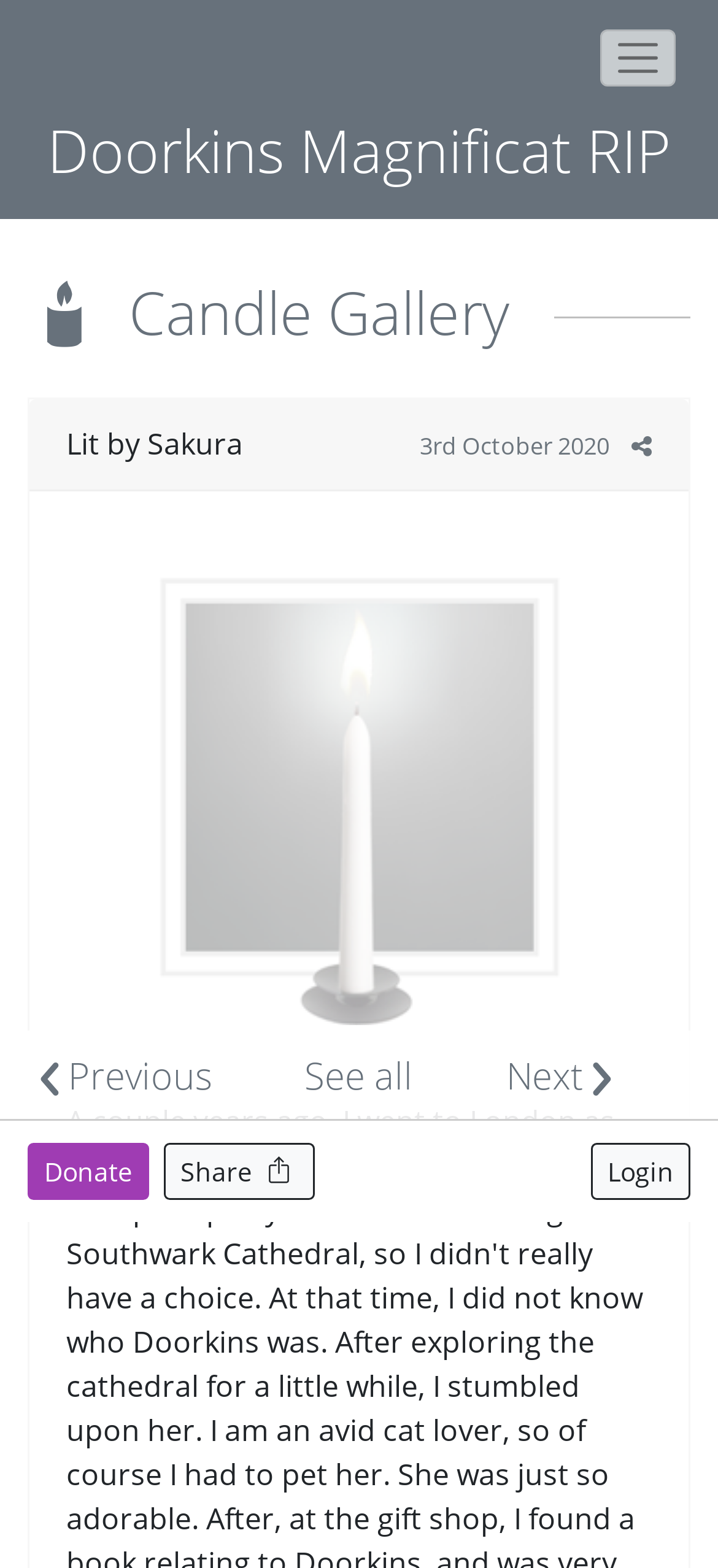Using floating point numbers between 0 and 1, provide the bounding box coordinates in the format (top-left x, top-left y, bottom-right x, bottom-right y). Locate the UI element described here: parent_node: 3rd October 2020 title="Share"

[0.859, 0.273, 0.908, 0.294]